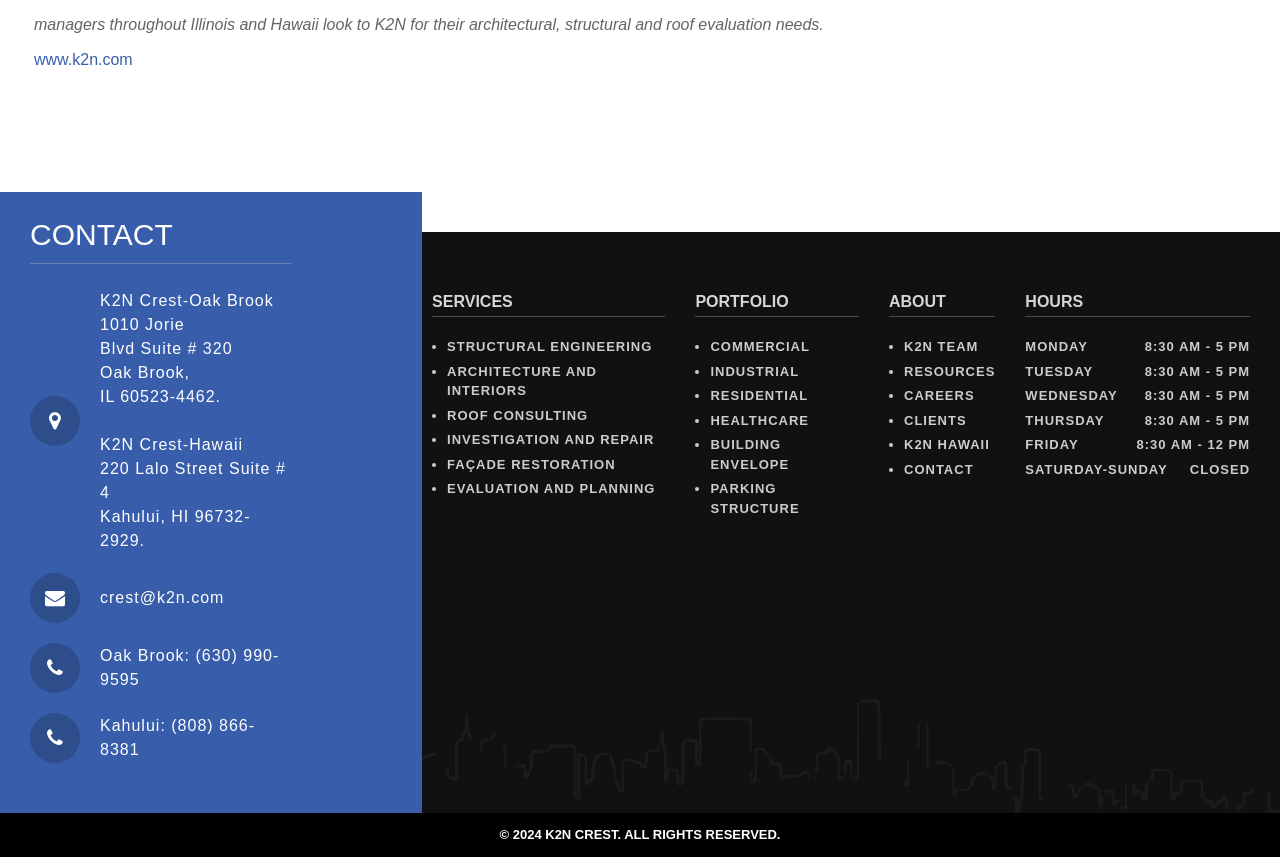Using floating point numbers between 0 and 1, provide the bounding box coordinates in the format (top-left x, top-left y, bottom-right x, bottom-right y). Locate the UI element described here: INDUSTRIAL

[0.555, 0.425, 0.624, 0.442]